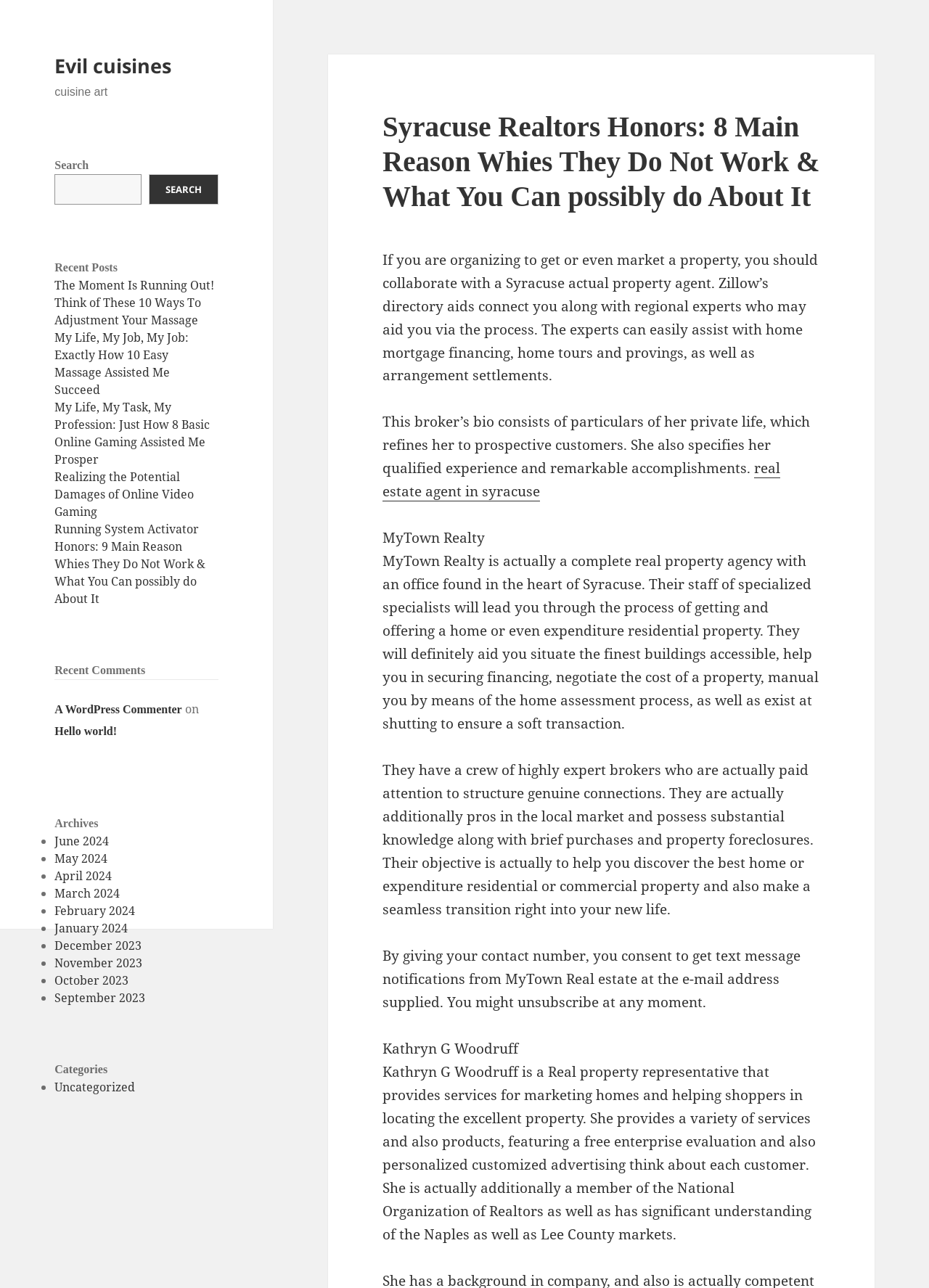Pinpoint the bounding box coordinates of the clickable area needed to execute the instruction: "View categories". The coordinates should be specified as four float numbers between 0 and 1, i.e., [left, top, right, bottom].

[0.059, 0.824, 0.235, 0.837]